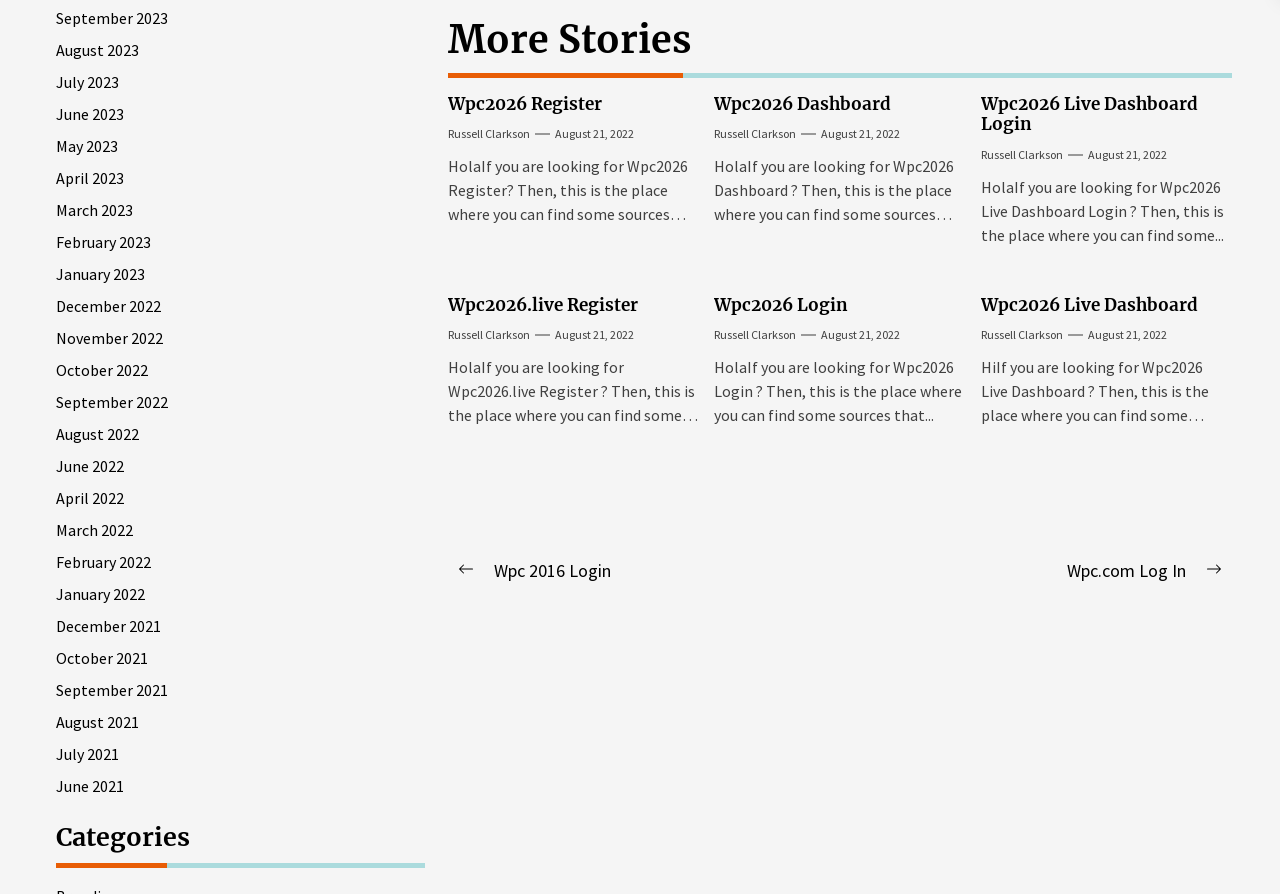Based on the element description: "Wpc2026 Live Dashboard Login", identify the bounding box coordinates for this UI element. The coordinates must be four float numbers between 0 and 1, listed as [left, top, right, bottom].

[0.767, 0.104, 0.936, 0.151]